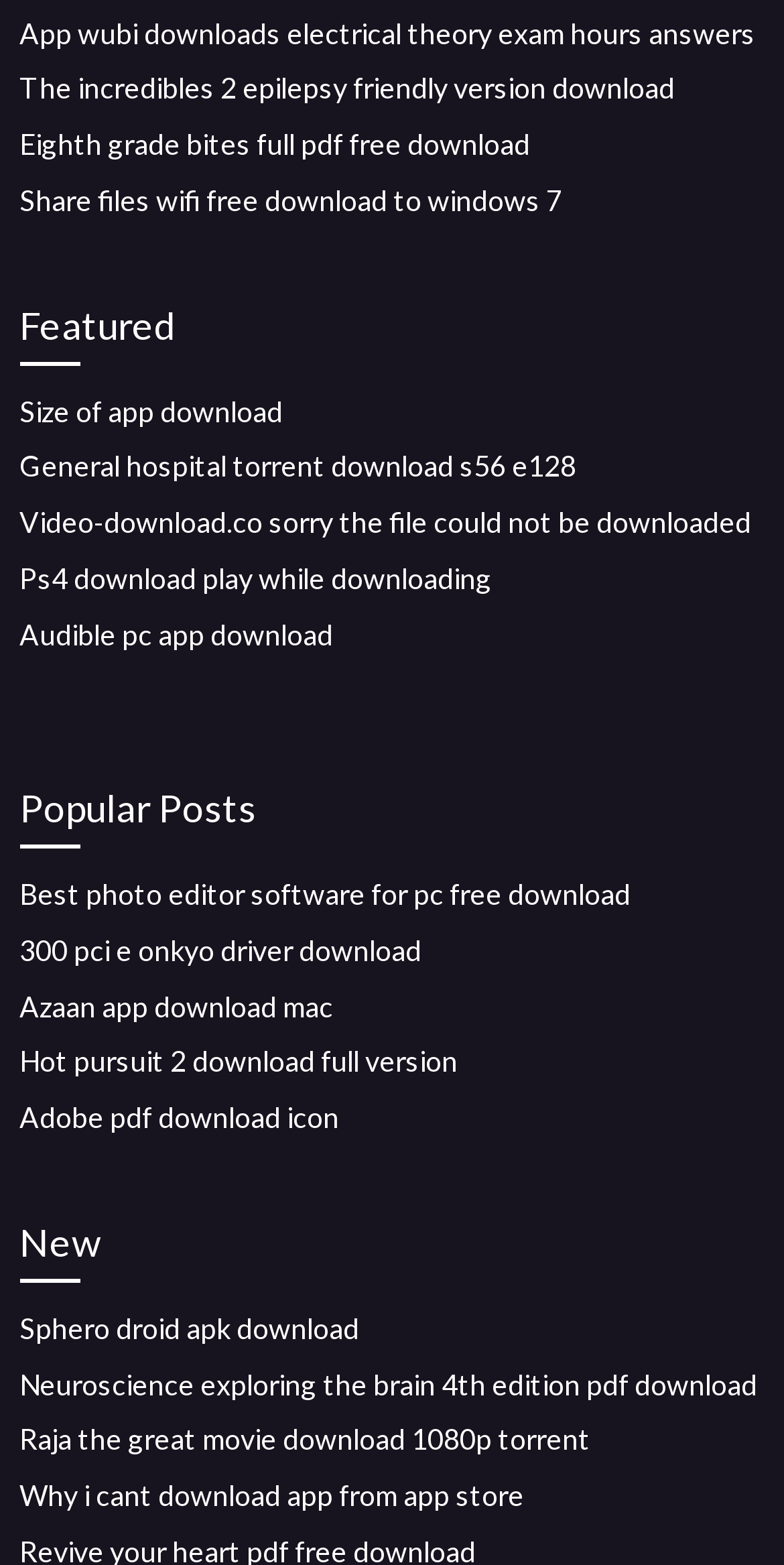How many headings are there?
Please provide a comprehensive answer based on the details in the screenshot.

I counted the number of headings on the webpage, which are 'Featured', 'Popular Posts', and 'New'. There are 3 headings in total.